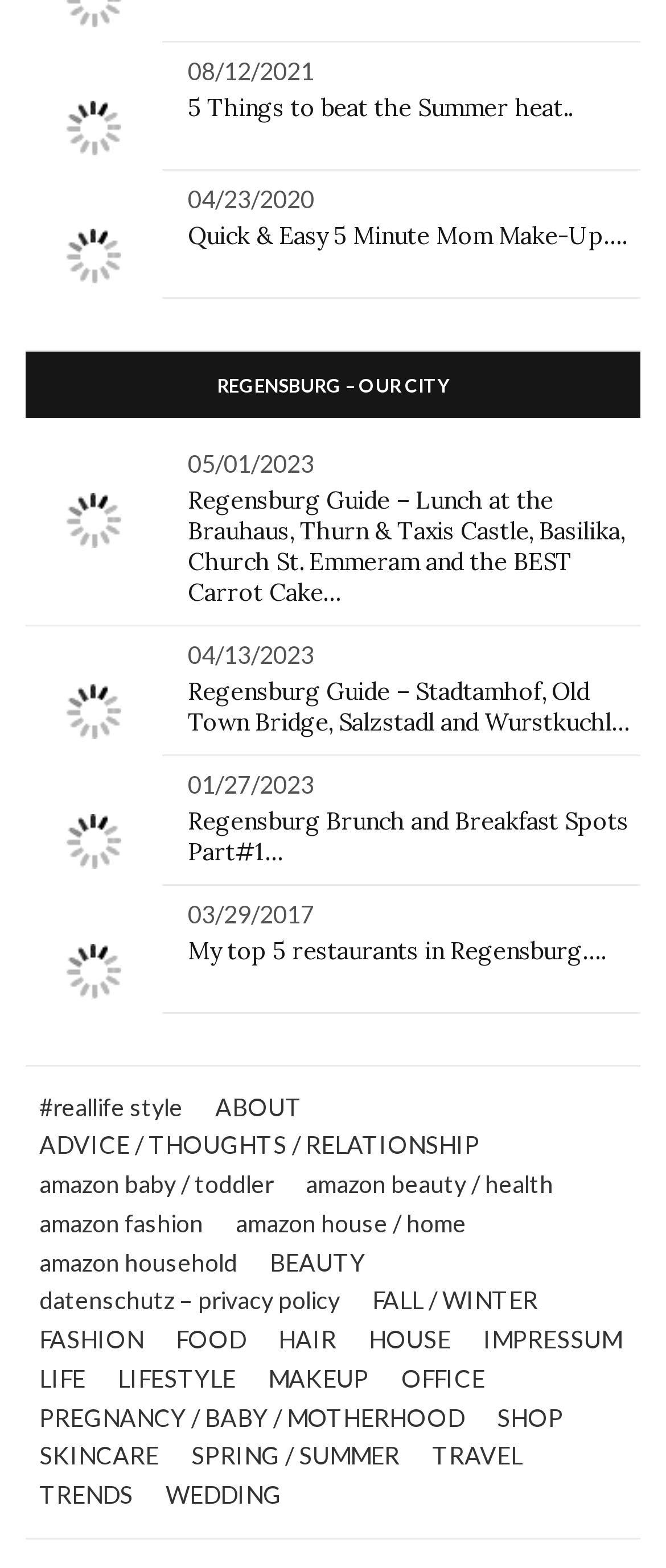Give a concise answer using only one word or phrase for this question:
How many articles are on this webpage?

6